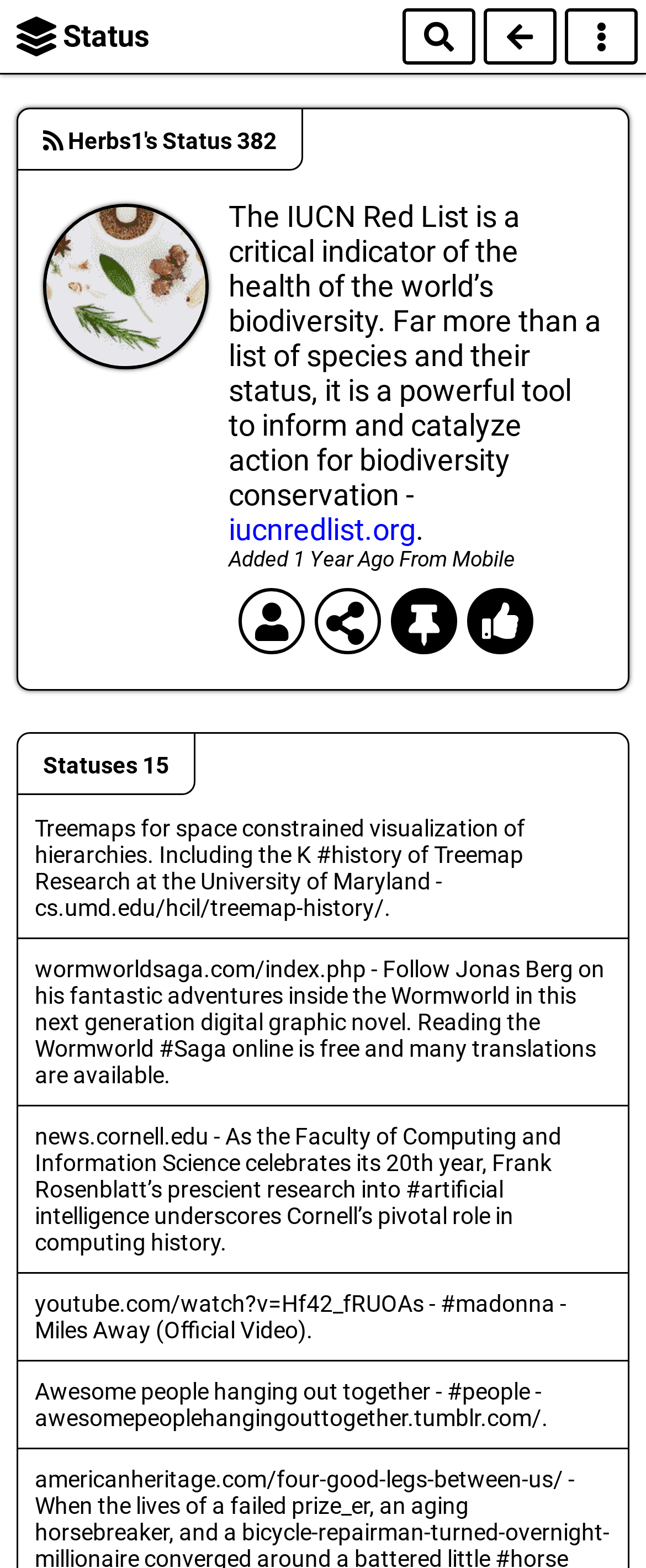What is the IUCN Red List?
Kindly give a detailed and elaborate answer to the question.

The question is asking about the IUCN Red List, which is described in the webpage as 'a critical indicator of the world’s biodiversity. Far more than a list of species and their status, it is a powerful tool to inform and catalyze action for biodiversity conservation'. Therefore, the answer is 'a critical indicator of the world’s biodiversity'.